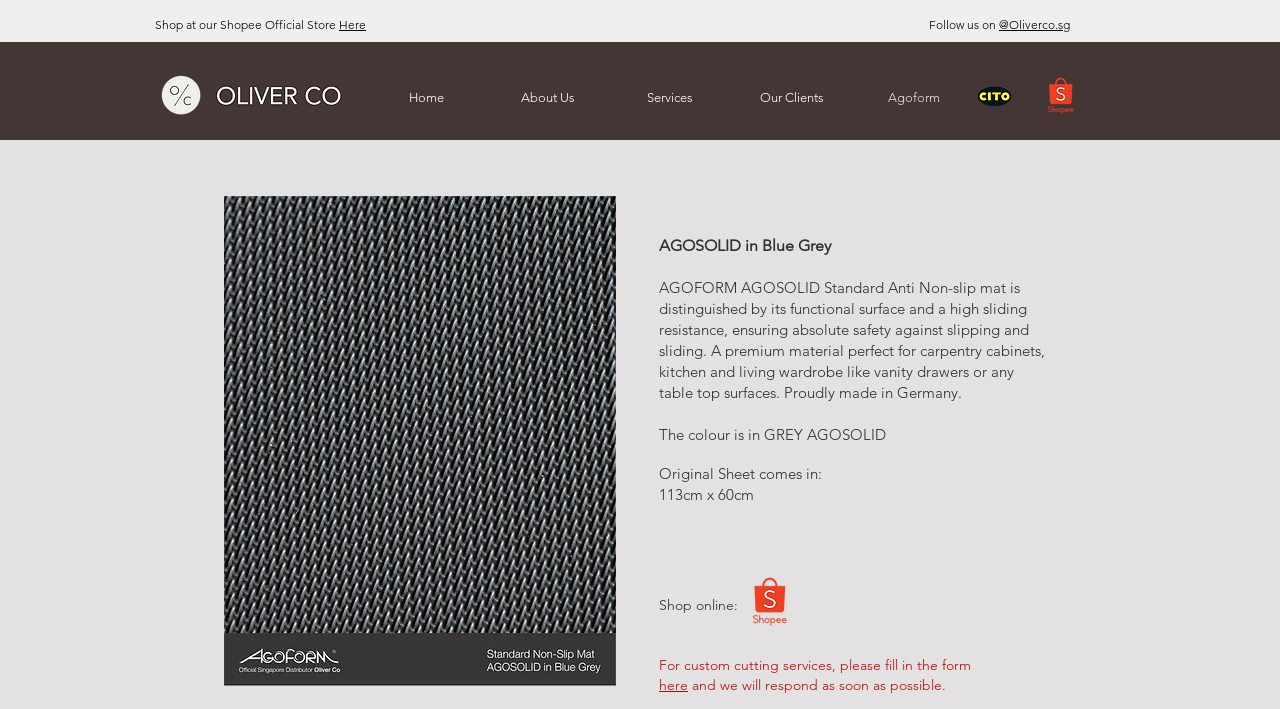Please determine the bounding box coordinates for the element that should be clicked to follow these instructions: "Follow us on @Oliverco.sg".

[0.726, 0.023, 0.836, 0.045]